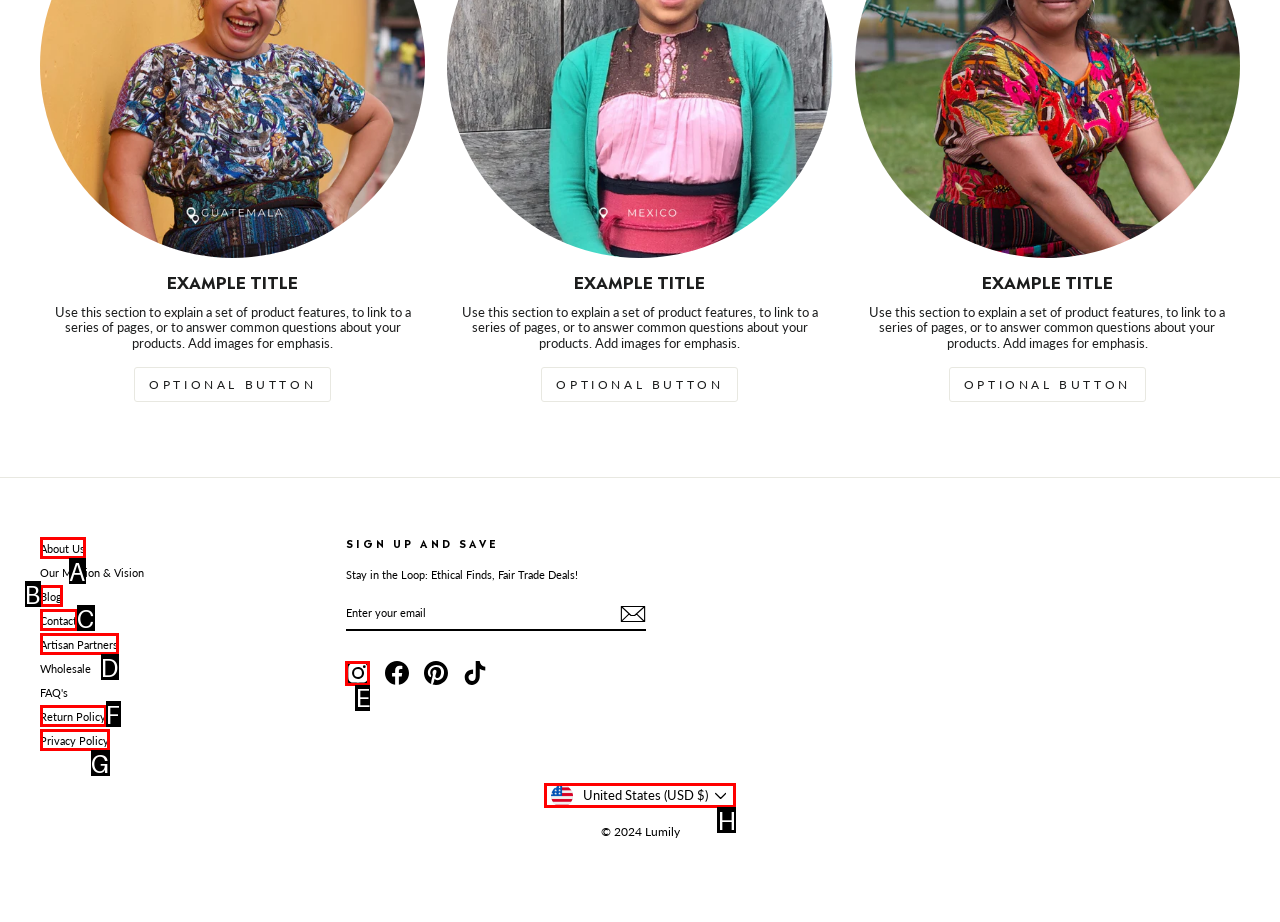Based on the description: Artisan Partners, select the HTML element that fits best. Provide the letter of the matching option.

D